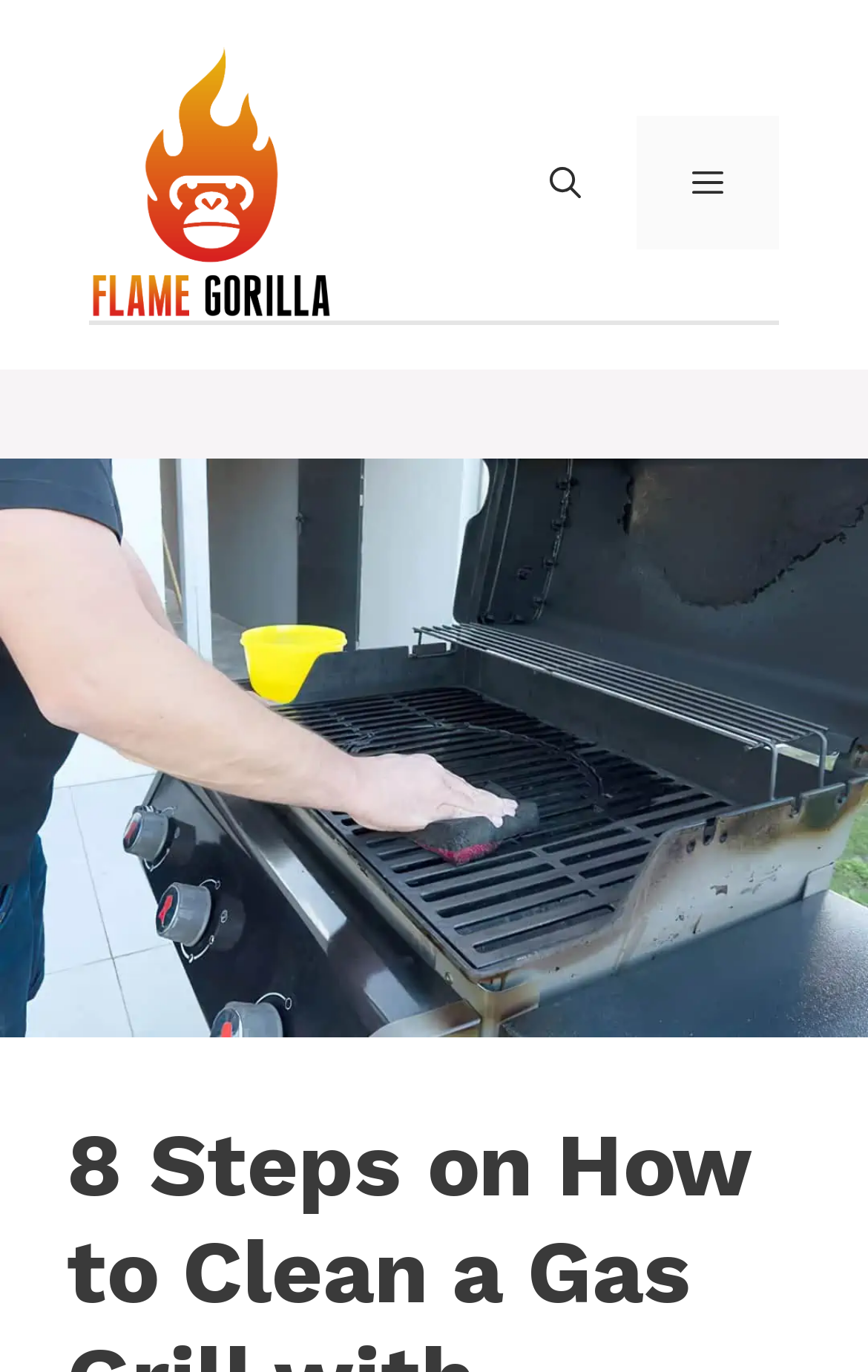Identify the bounding box coordinates for the UI element described by the following text: "Menu". Provide the coordinates as four float numbers between 0 and 1, in the format [left, top, right, bottom].

[0.733, 0.084, 0.897, 0.182]